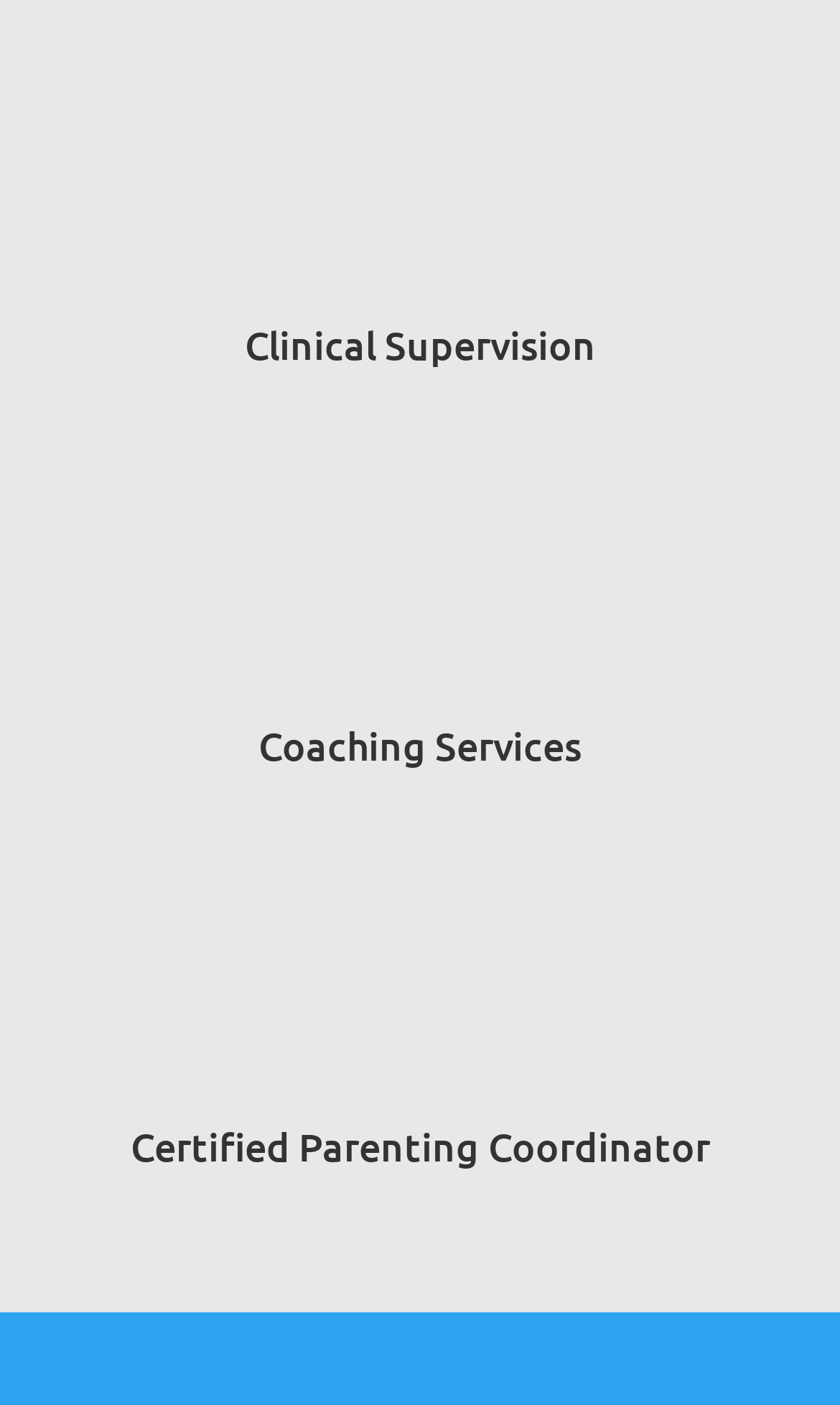Provide a one-word or short-phrase answer to the question:
How many icons are on the webpage?

3